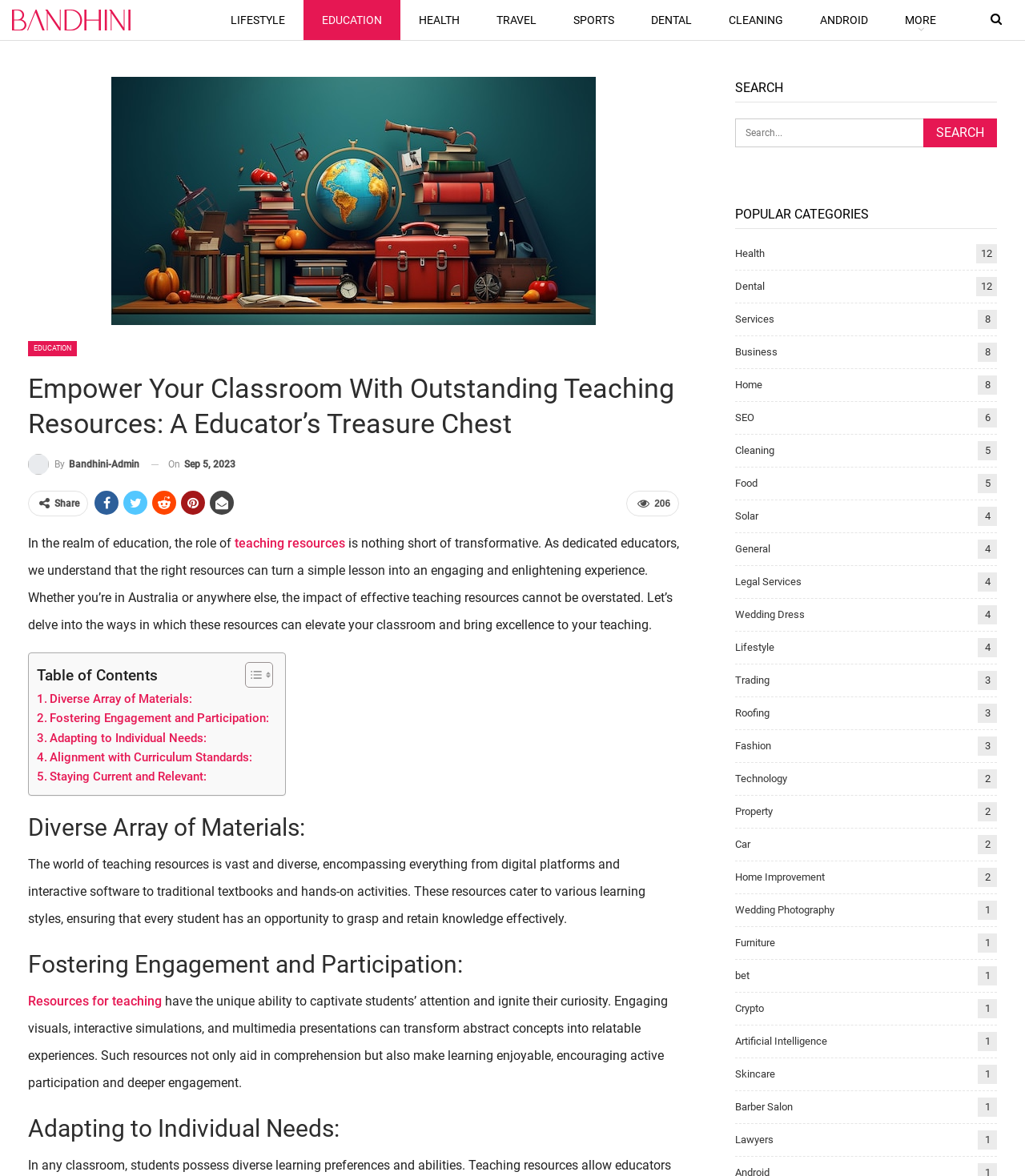Extract the bounding box coordinates for the HTML element that matches this description: "Sports". The coordinates should be four float numbers between 0 and 1, i.e., [left, top, right, bottom].

[0.541, 0.0, 0.617, 0.034]